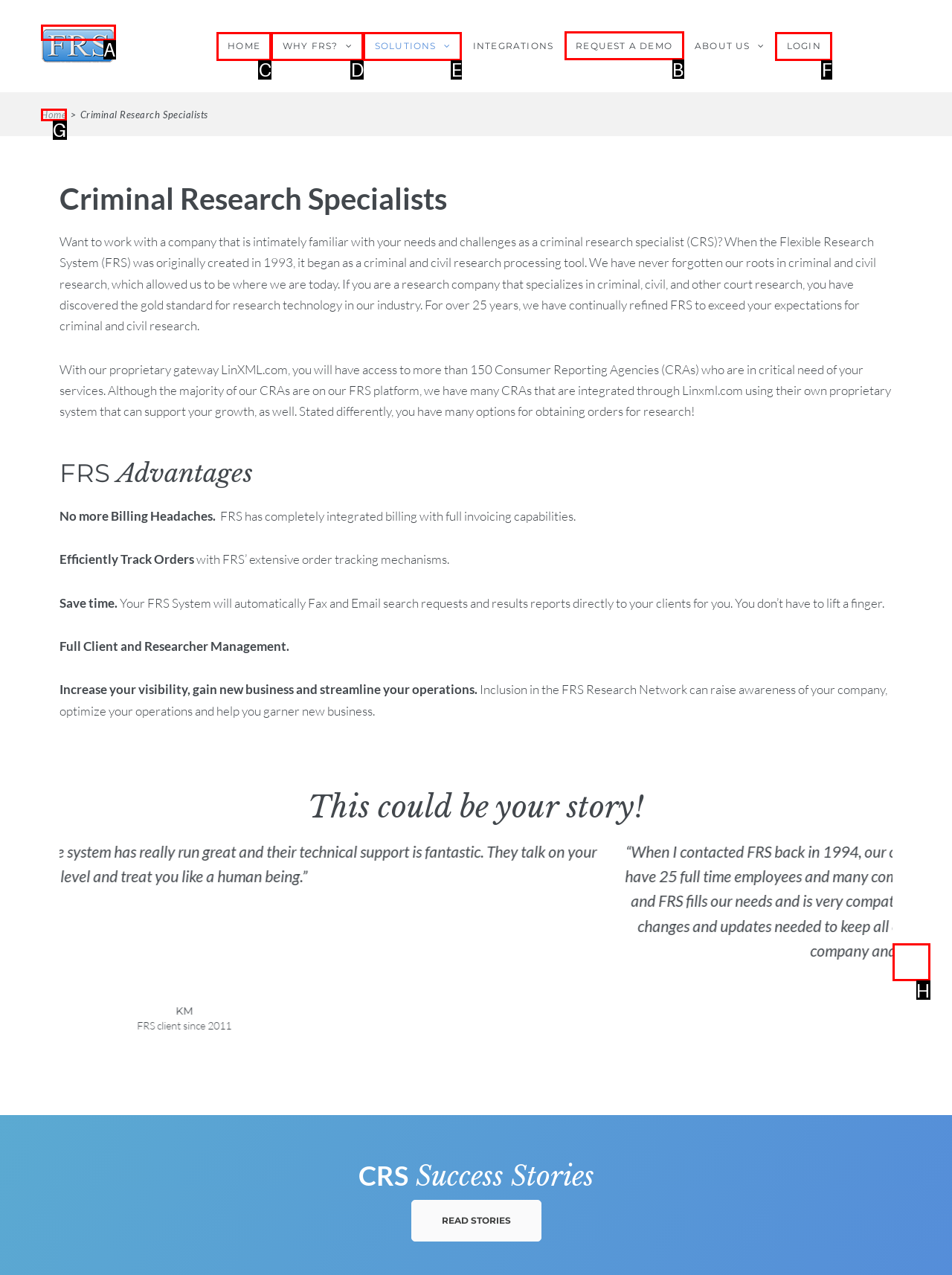Tell me which one HTML element I should click to complete the following instruction: Request a demo
Answer with the option's letter from the given choices directly.

B